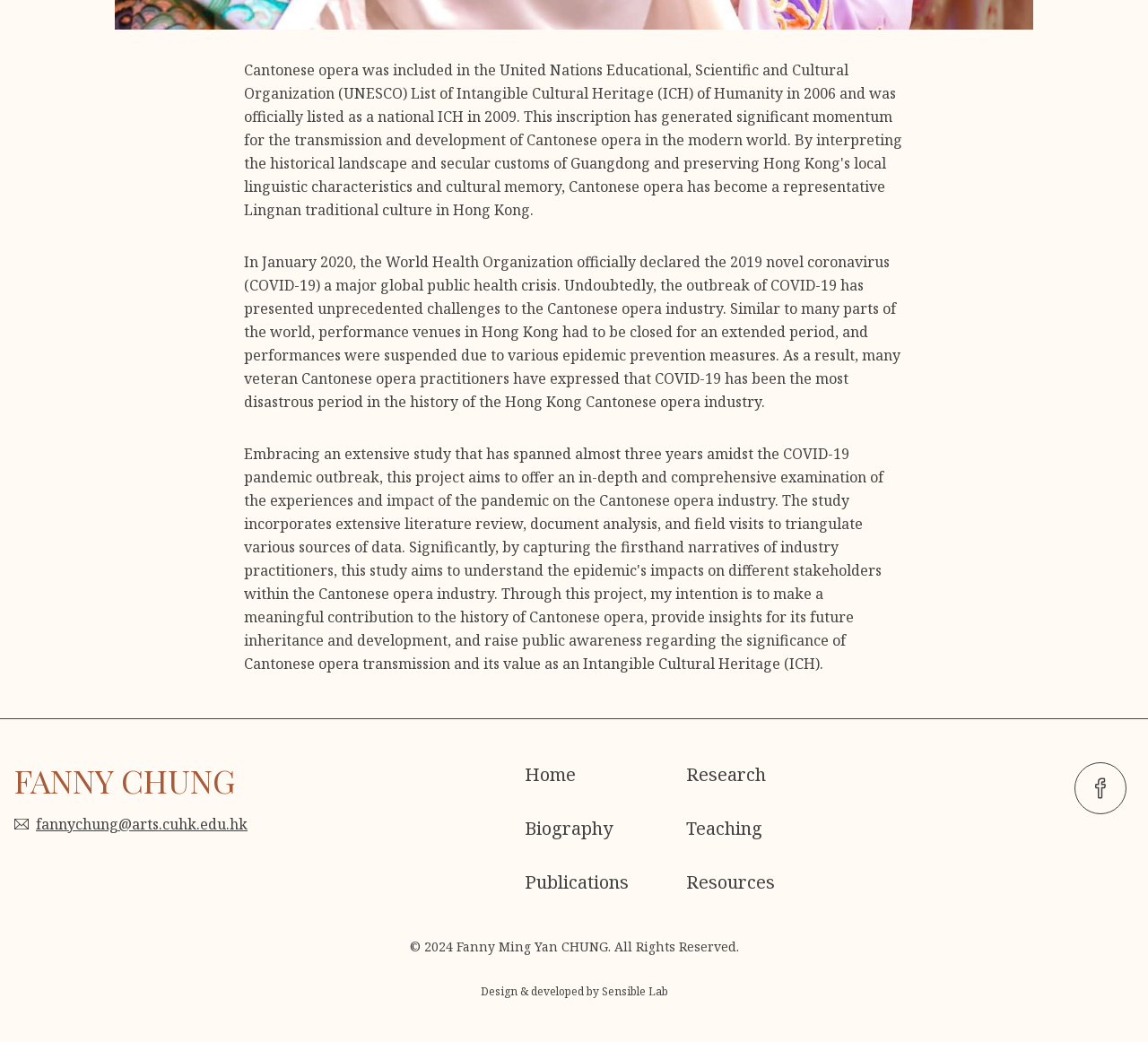What are the main sections of the webpage?
Look at the image and respond to the question as thoroughly as possible.

The main sections of the webpage are represented as links, which are arranged horizontally on the webpage. These links are 'Home', 'Biography', 'Publications', 'Research', 'Teaching', and 'Resources'.